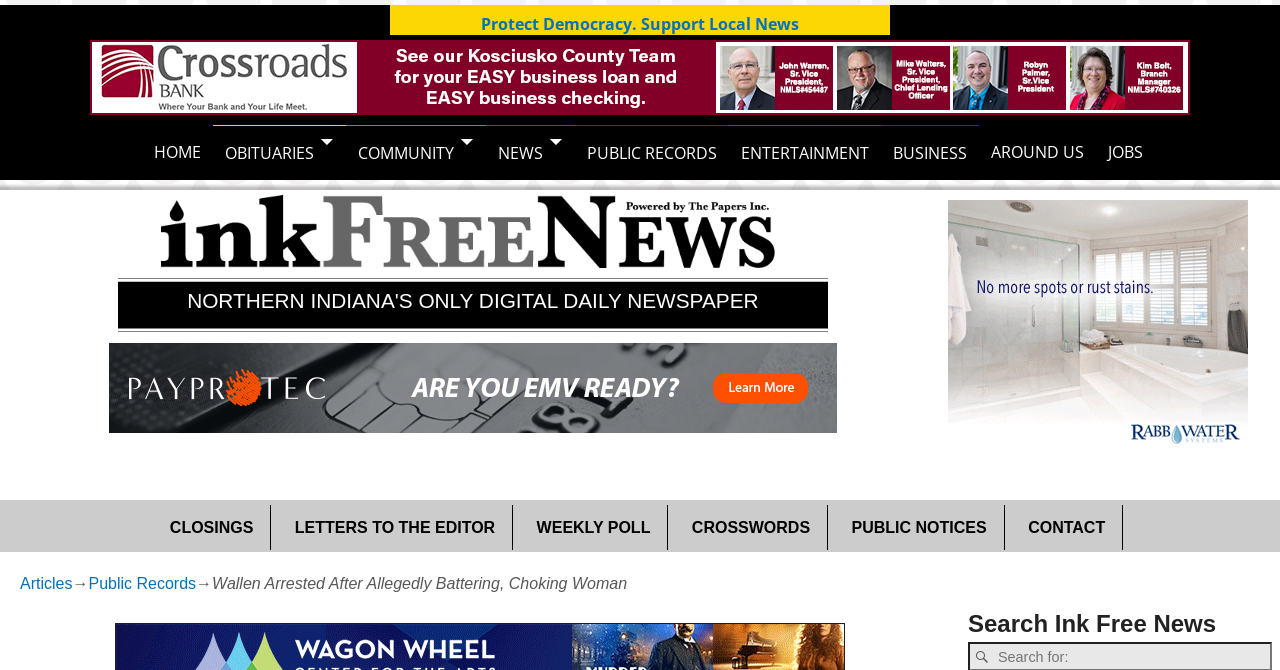Identify the bounding box coordinates of the section to be clicked to complete the task described by the following instruction: "Visit the 'PUBLIC RECORDS' page". The coordinates should be four float numbers between 0 and 1, formatted as [left, top, right, bottom].

[0.449, 0.188, 0.569, 0.269]